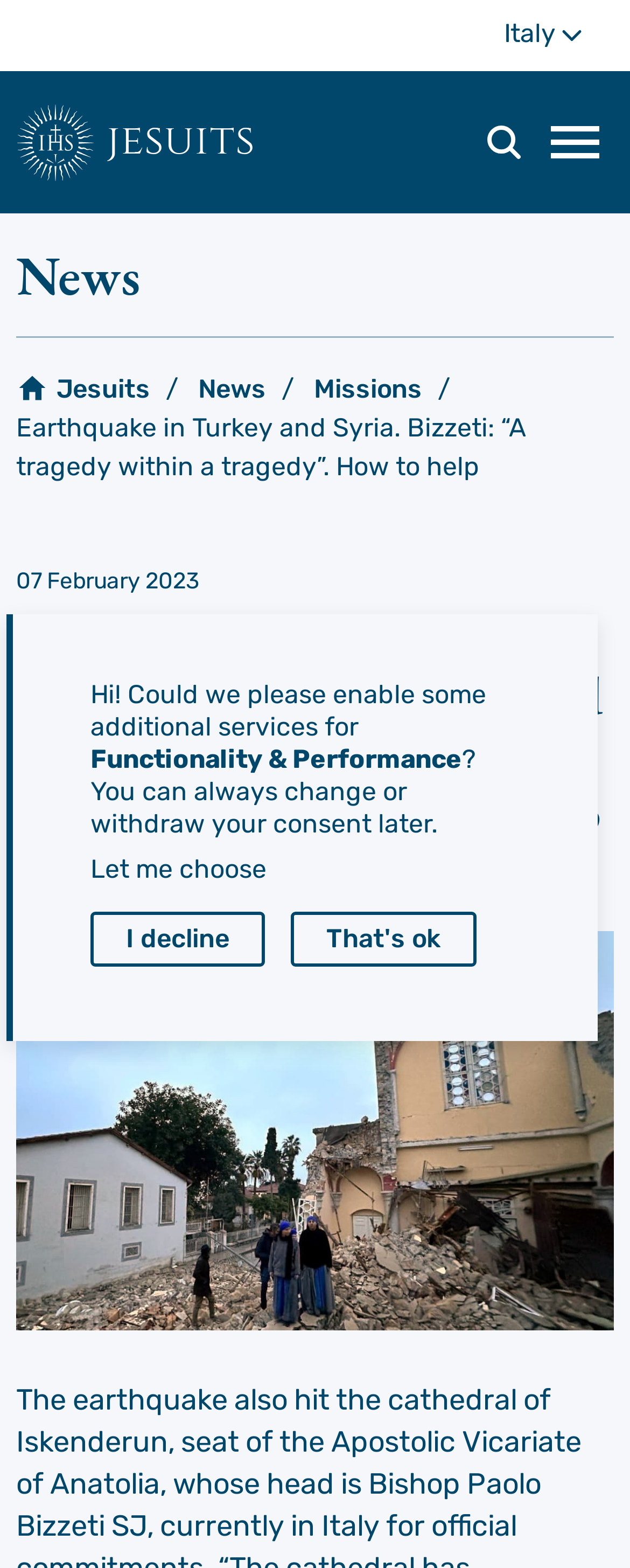Determine the heading of the webpage and extract its text content.

Earthquake in Turkey and Syria. Bizzeti: “A tragedy within a tragedy”. How to help